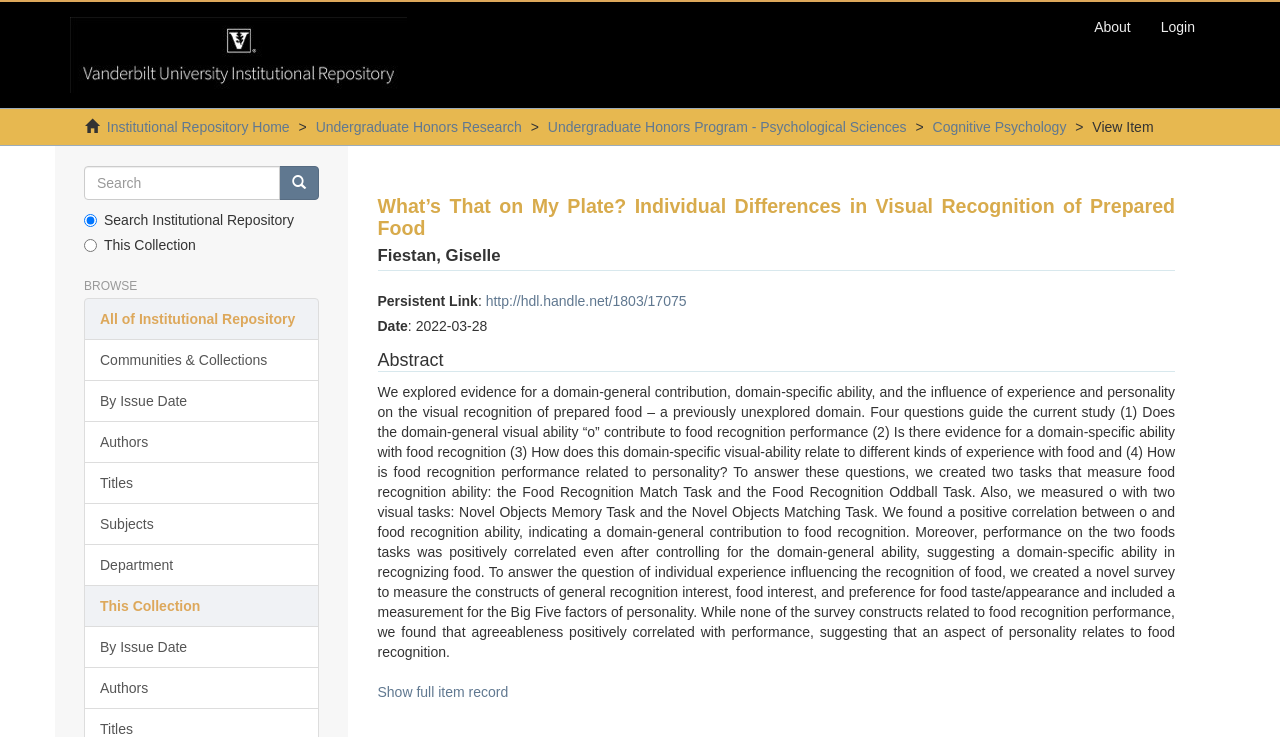What is the relationship between agreeableness and food recognition performance?
Look at the image and provide a detailed response to the question.

The relationship between agreeableness and food recognition performance is obtained from the abstract of the research which mentions that agreeableness positively correlates with food recognition performance.